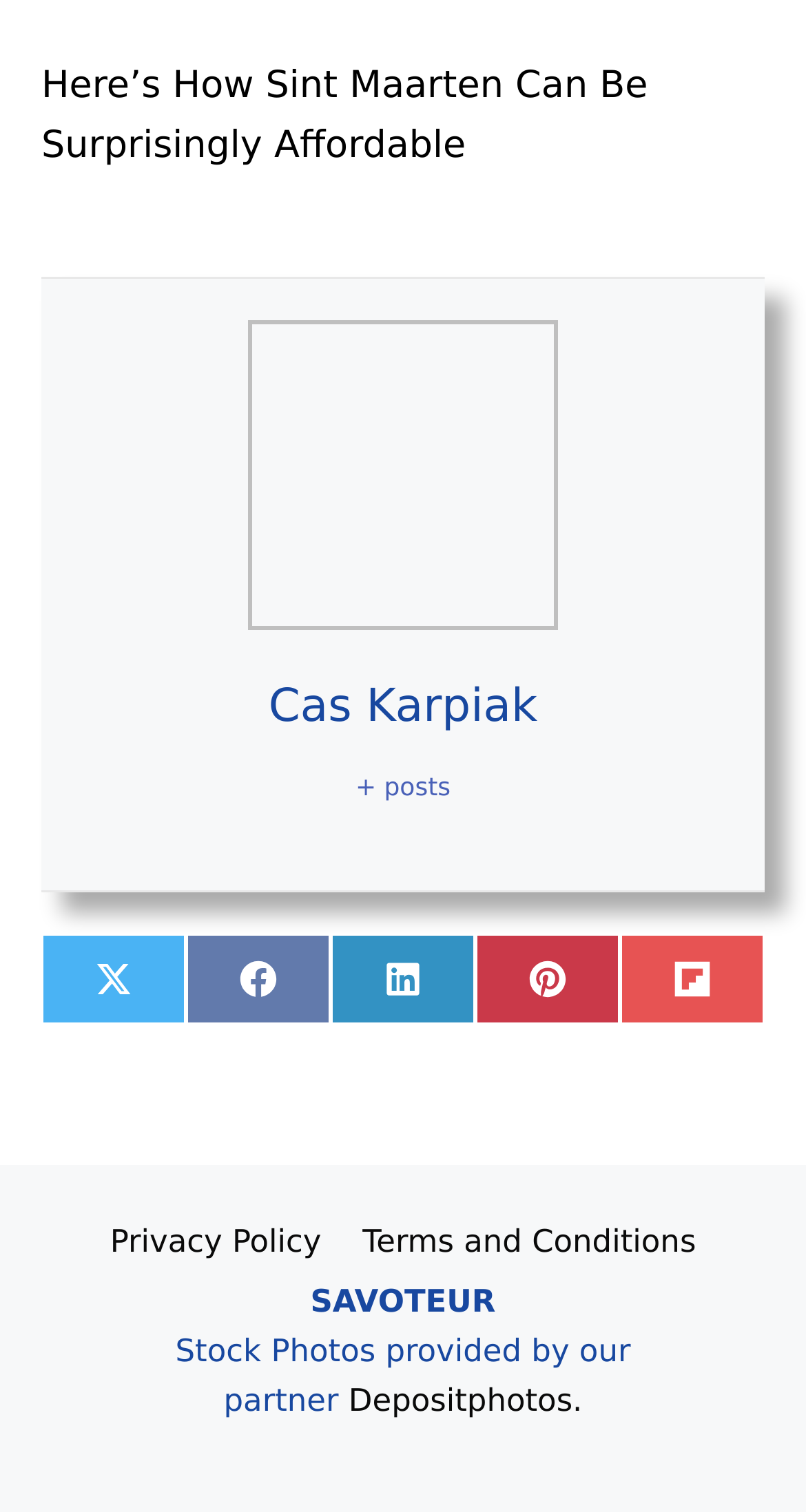From the element description: "SHARE ON FLIP IT", extract the bounding box coordinates of the UI element. The coordinates should be expressed as four float numbers between 0 and 1, in the order [left, top, right, bottom].

[0.769, 0.617, 0.949, 0.677]